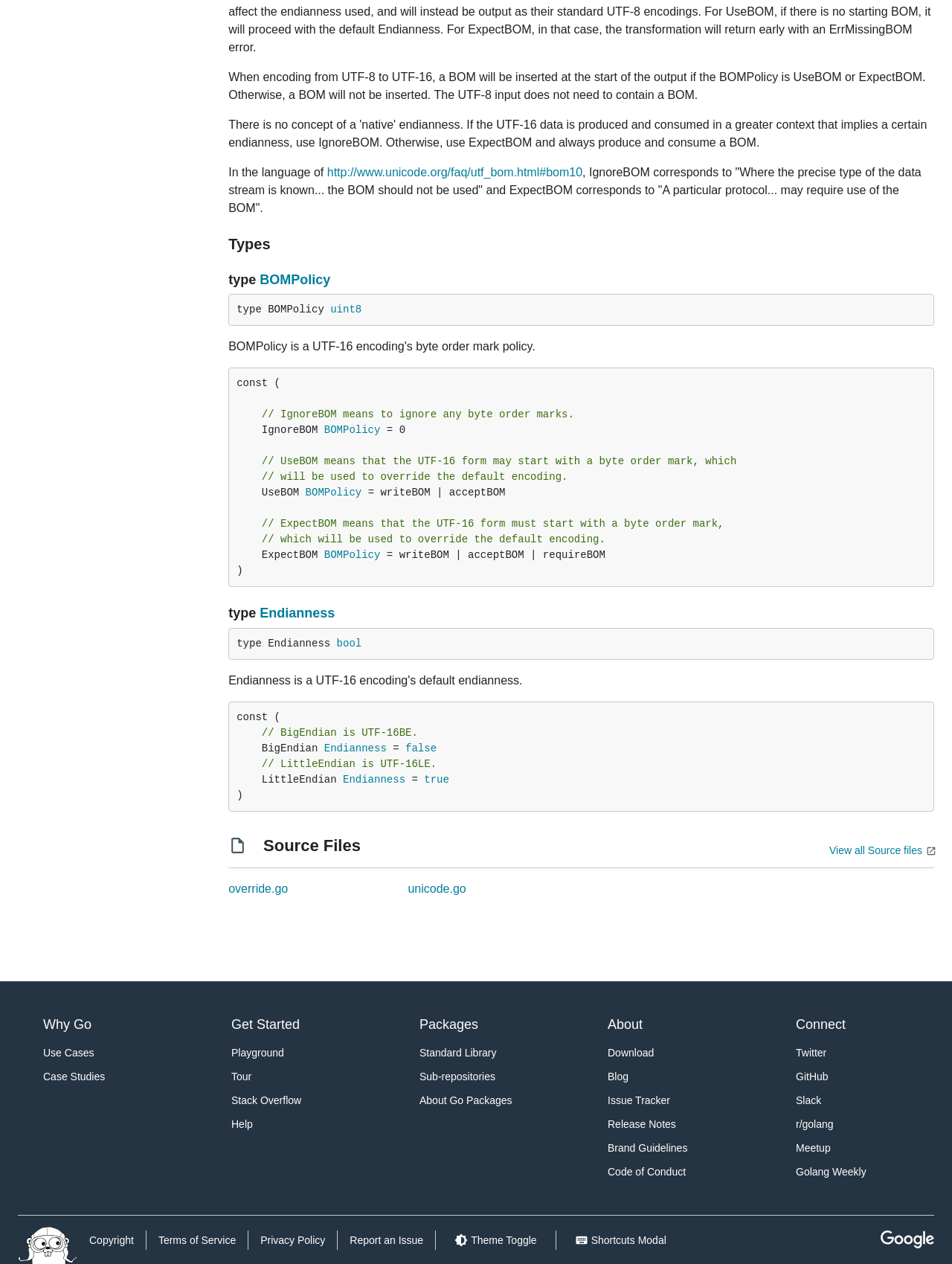What is BOMPolicy?
Based on the image, give a one-word or short phrase answer.

type